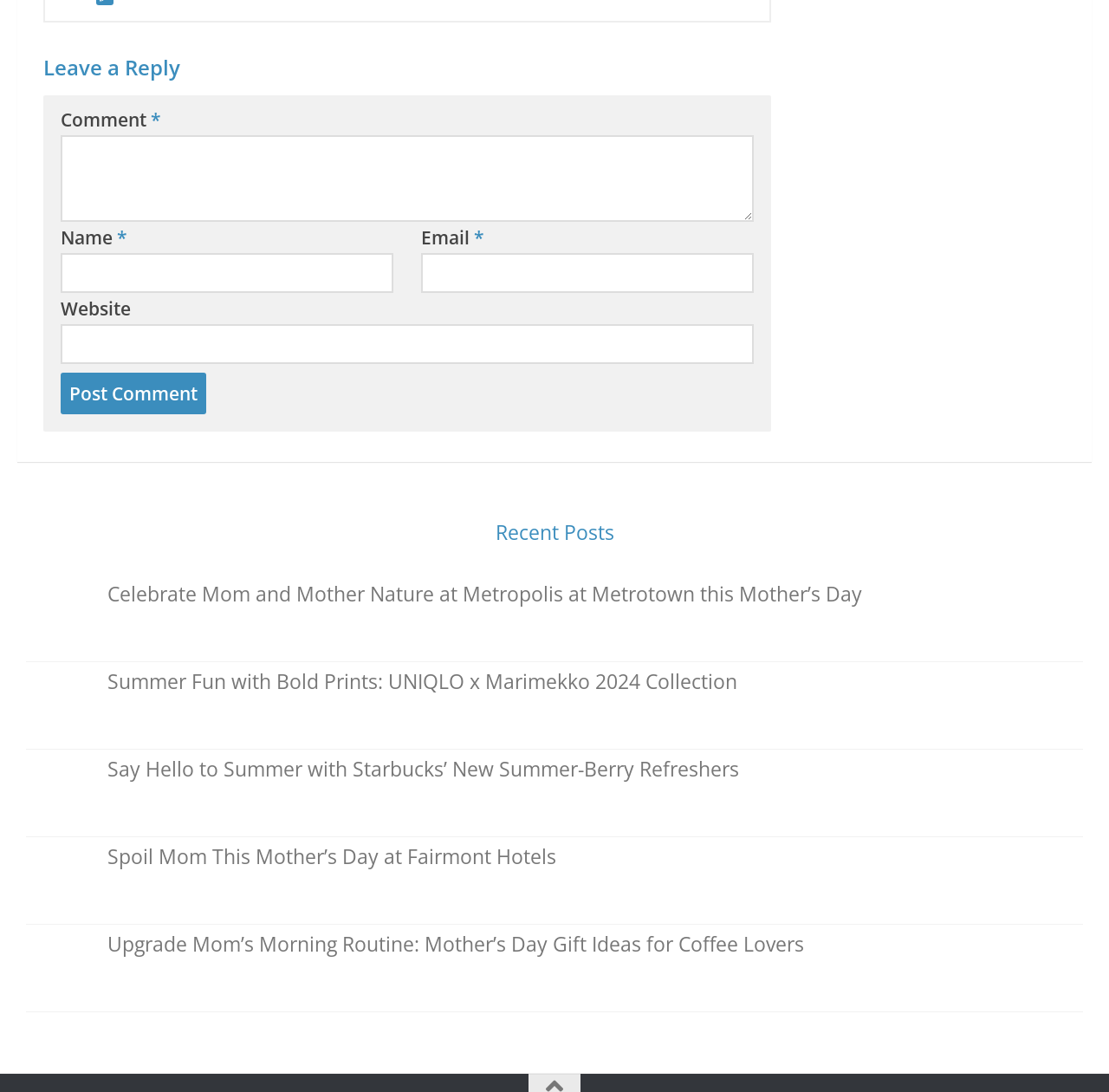Please determine the bounding box coordinates for the element that should be clicked to follow these instructions: "Enter your name".

[0.055, 0.232, 0.355, 0.268]